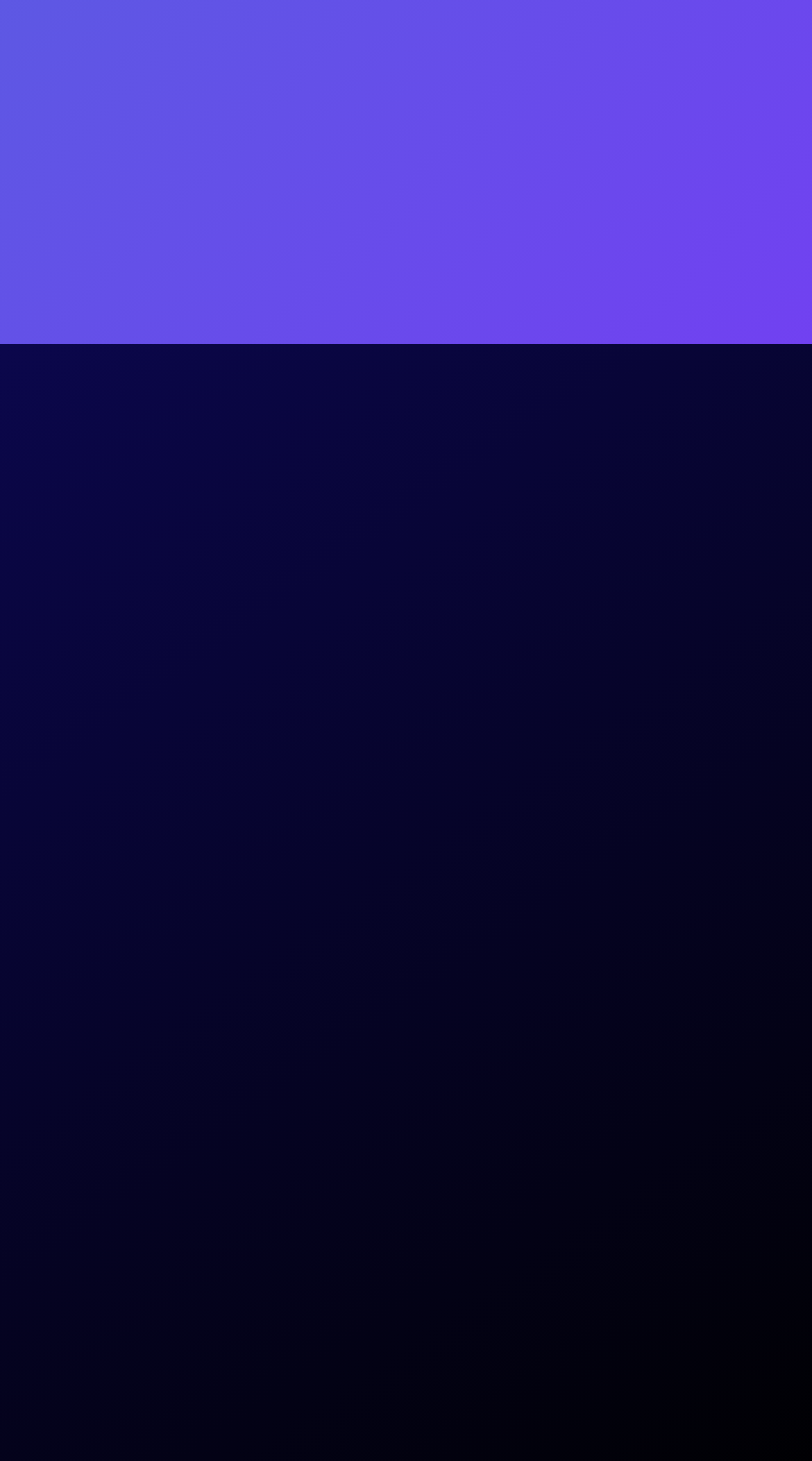What is the ICO List's accepted cryptocurrency?
Answer the question with a single word or phrase, referring to the image.

BTC, ETH, BCH, DOGE, LTC, USDC, USDT, APE, DAI, SHIB